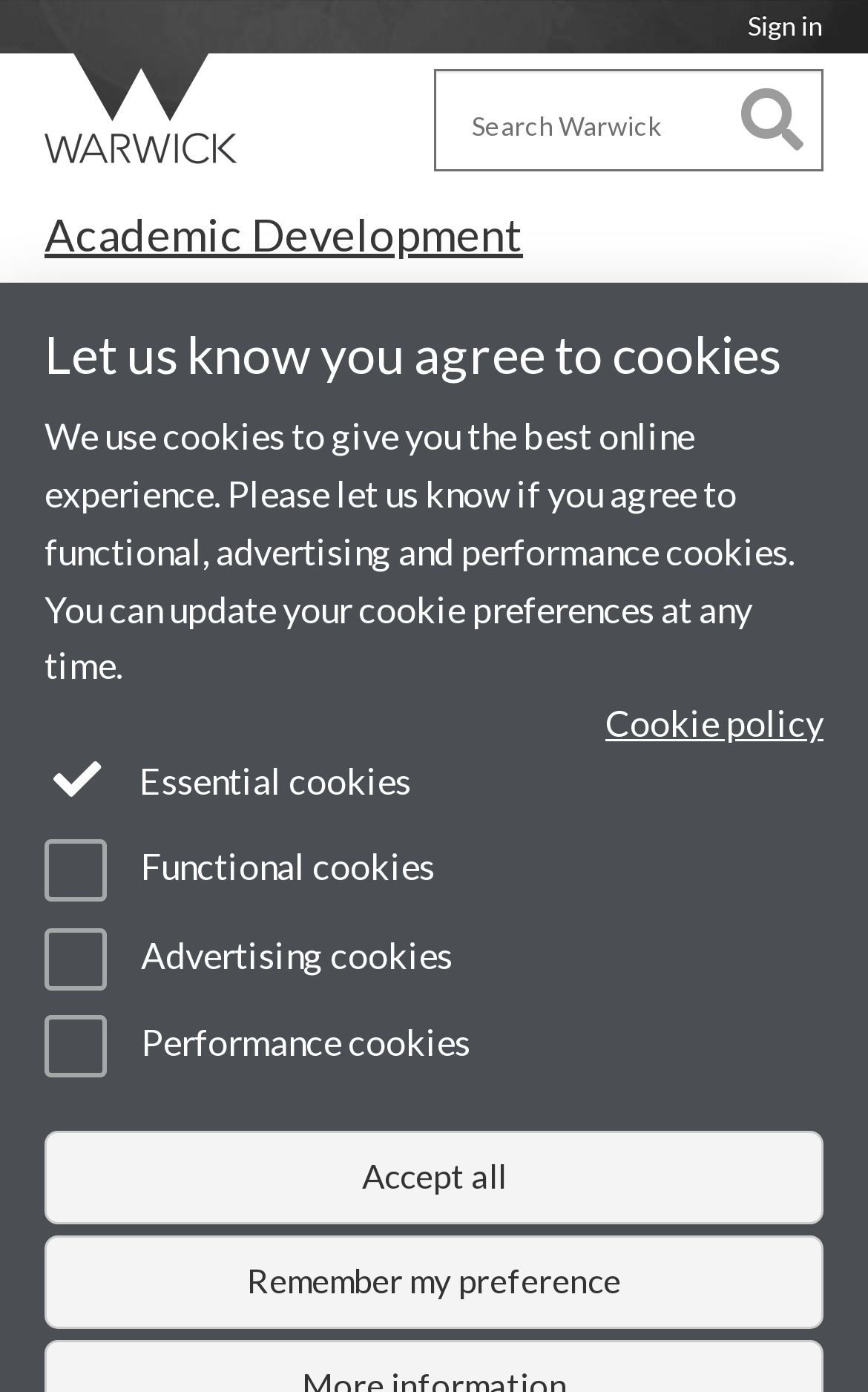Locate the bounding box coordinates of the area to click to fulfill this instruction: "Sign in". The bounding box should be presented as four float numbers between 0 and 1, in the order [left, top, right, bottom].

[0.862, 0.006, 0.949, 0.03]